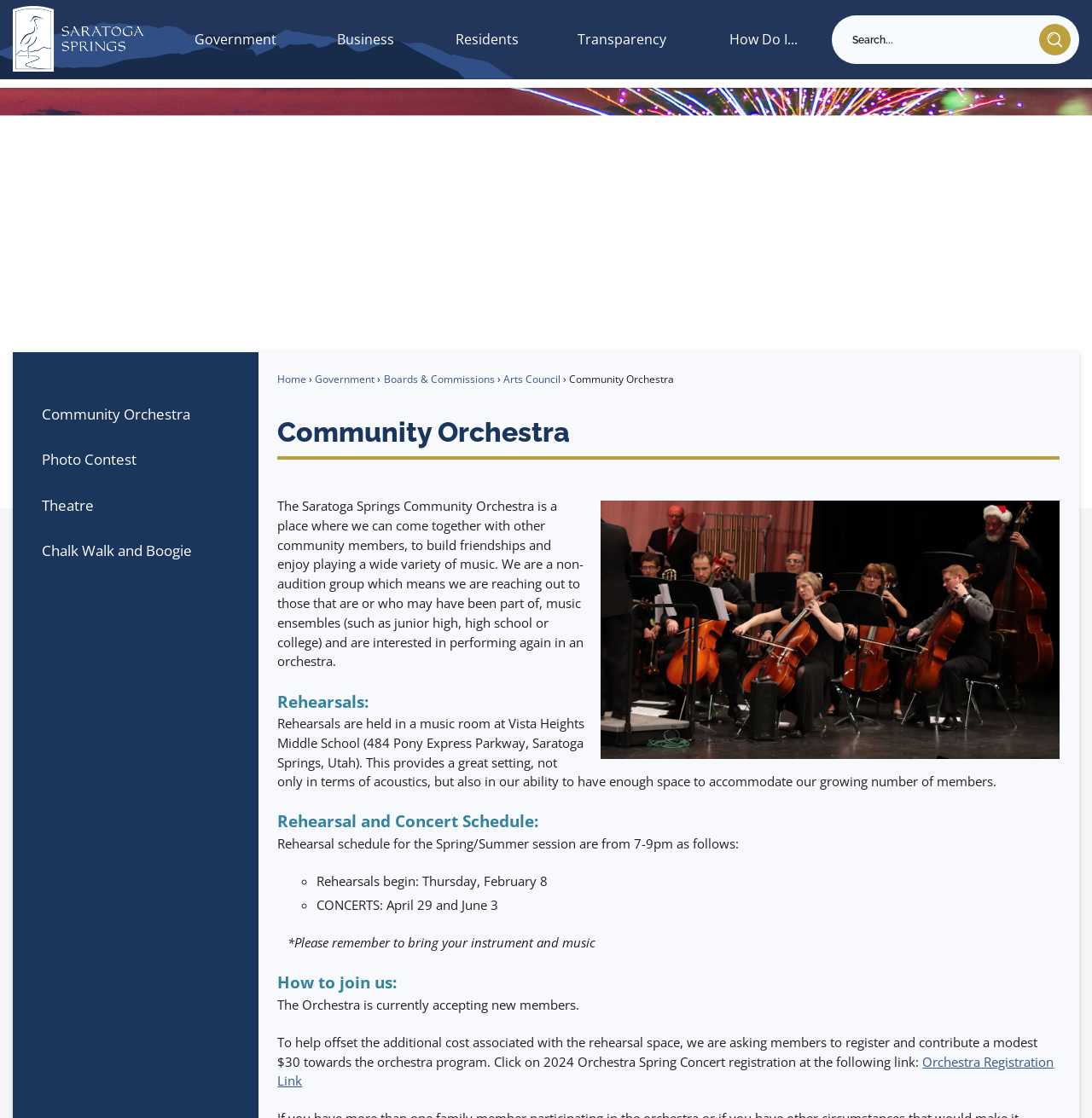Reply to the question with a brief word or phrase: Where are the rehearsals held?

Vista Heights Middle School